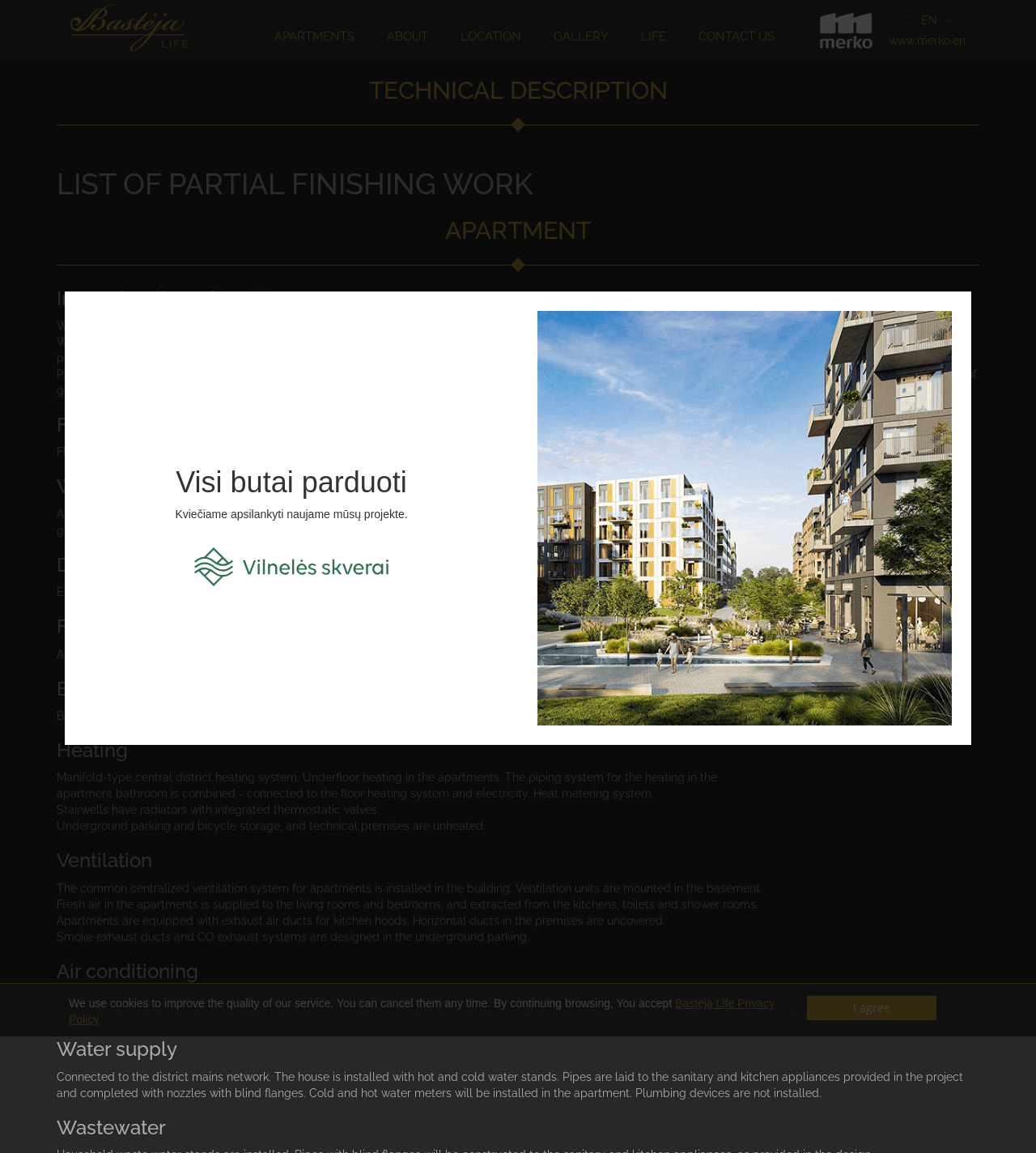What type of walls are used between apartments?
Provide a short answer using one word or a brief phrase based on the image.

monolithic reinforced concrete and/or masonry